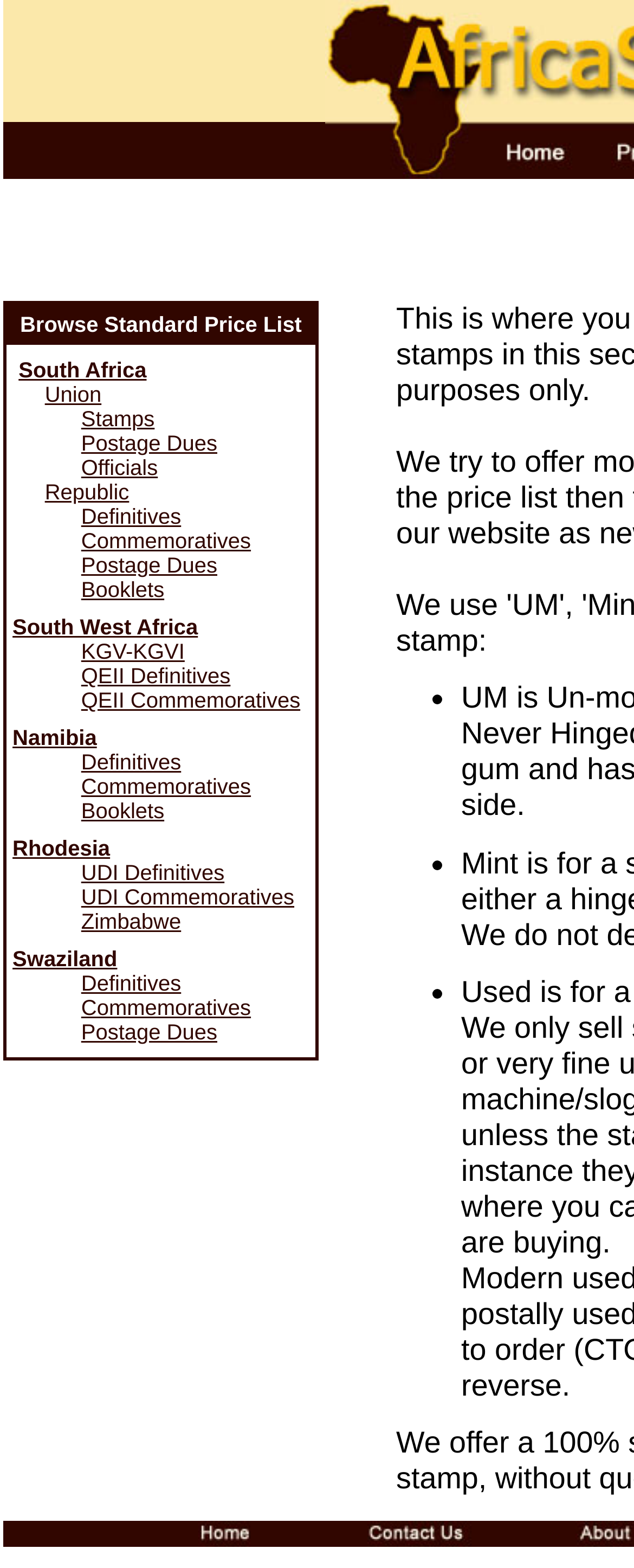Locate the heading on the webpage and return its text.

Standard Price List